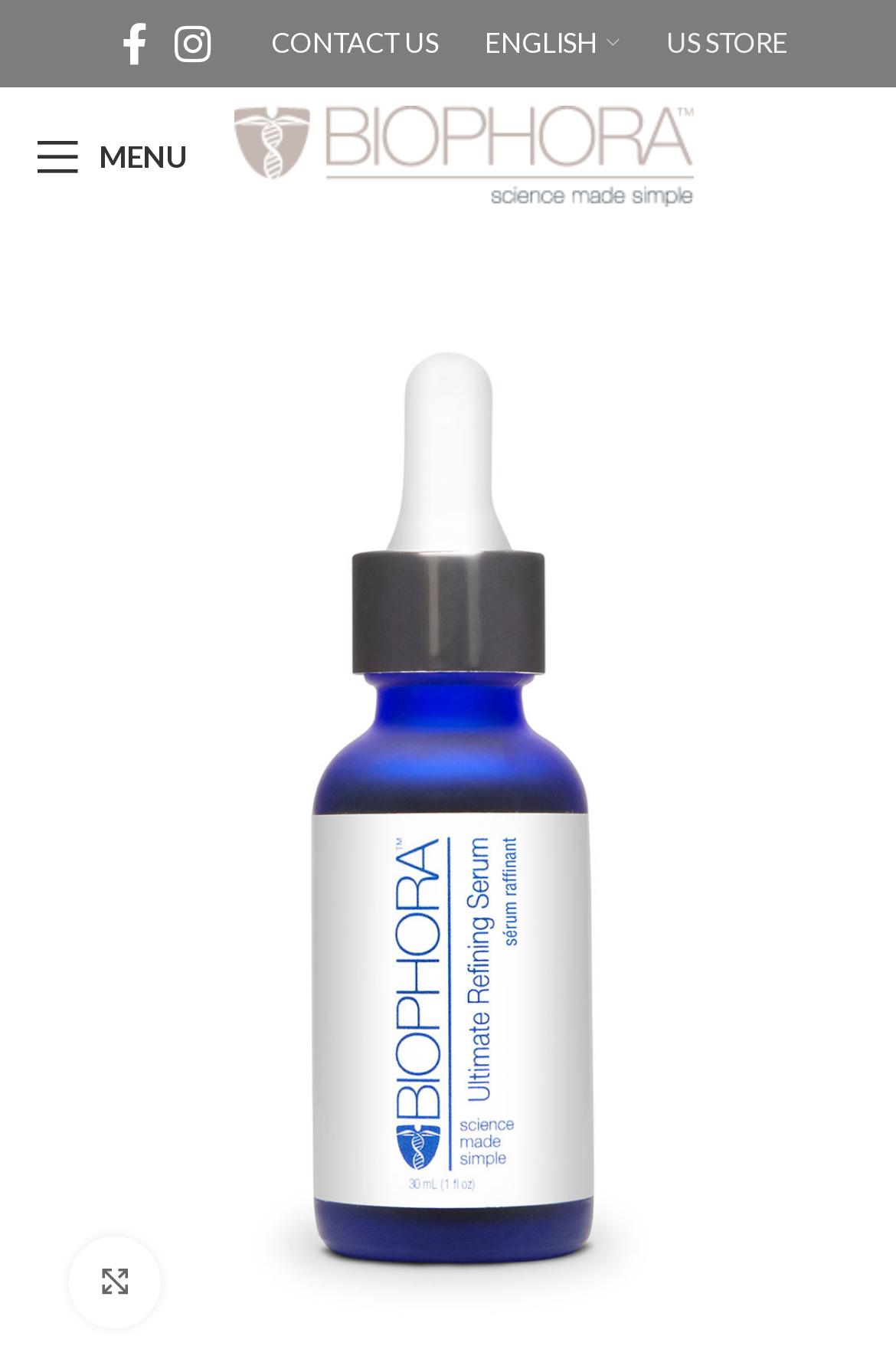Elaborate on the different components and information displayed on the webpage.

The webpage is about Biophora Canada's Ultimate Refining Serum, which minimizes the appearance of Rosacea, age spots, under-eye dark circles, and redness, making skin look brighter, thicker, smoother, and hydrated.

At the top left corner, there are two social media links, one for Facebook and one for Instagram. To the right of these links, there is a link to the US STORE. Below these links, there is a mobile menu link with a "MENU" label. 

In the center of the top section, the site logo is displayed, which is an image of Biophora Canada. 

The main content of the page is a large figure that occupies most of the page, with a smaller figure inside it. Within this smaller figure, there is a link that, when clicked, will enlarge the image. Above this link, there is a small image. 

At the bottom right corner, there is a link with an icon to enlarge the image.